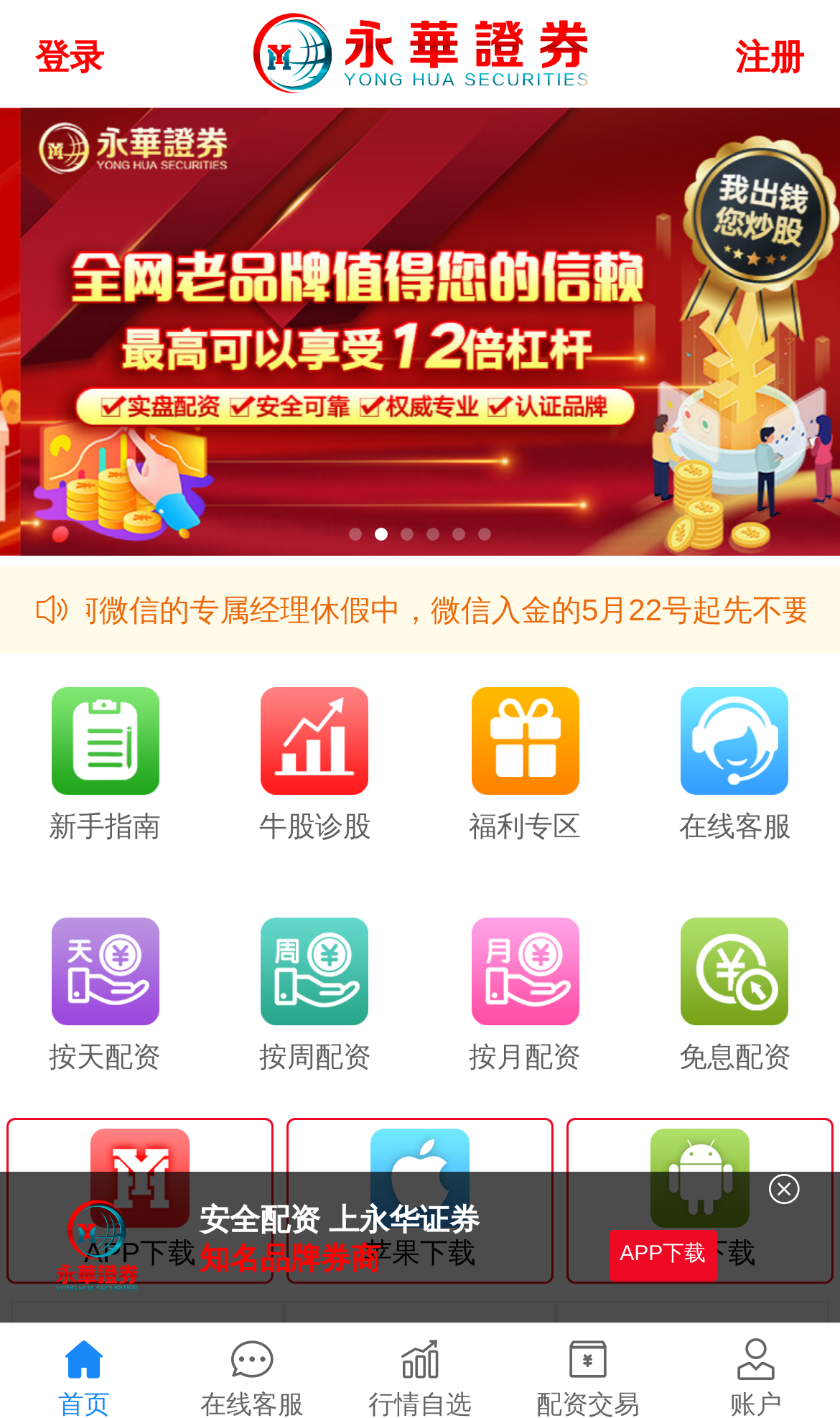Please determine the bounding box coordinates for the element with the description: "title="国内股票配资平台"".

[0.0, 0.044, 1.0, 0.12]